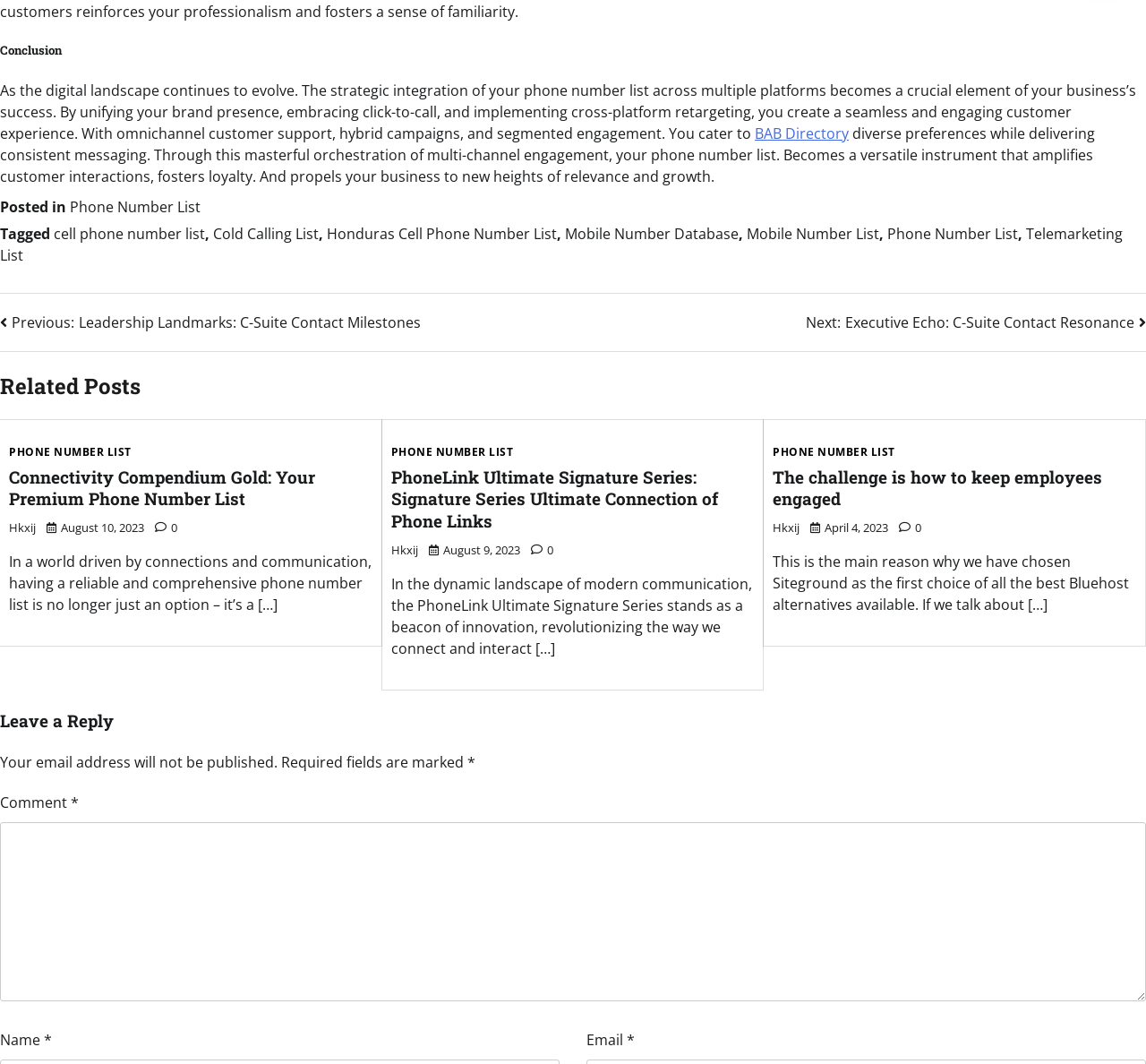What is the main topic of this webpage?
Use the information from the image to give a detailed answer to the question.

The webpage is primarily focused on phone number lists, as evident from the multiple mentions of 'phone number list' throughout the page, including in the heading, links, and article titles.